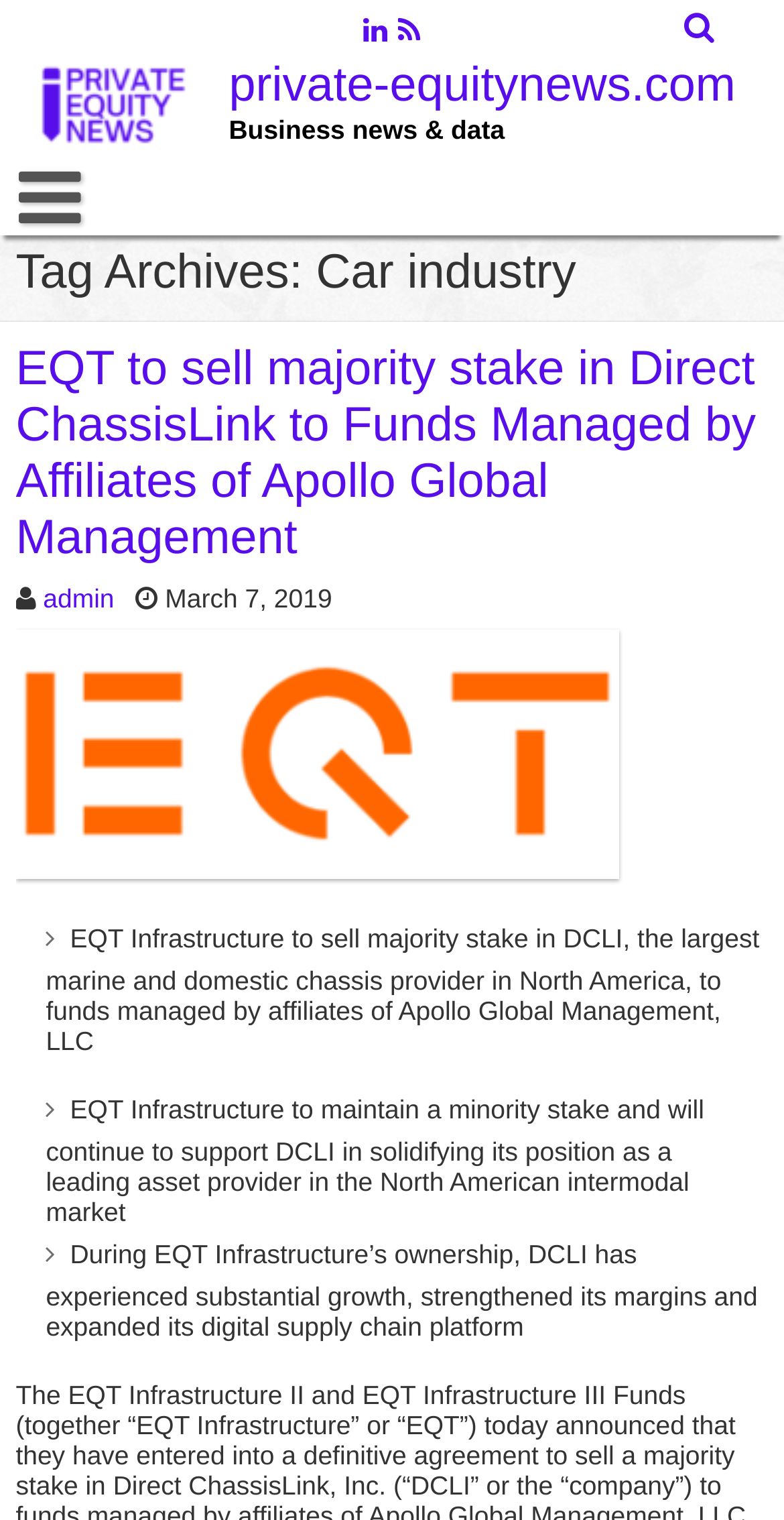Explain the webpage in detail.

The webpage is an archive page for the "Car industry" category on private-equitynews.com. At the top left, there is a logo image with the text "Private Equity News" next to it. Below the logo, there is a link to the website's homepage and a breadcrumb navigation showing the current page's location as "Home > Car industry".

The main content of the page is a news article with the title "Tag Archives: Car industry". The article's title is followed by a heading that reads "EQT to sell majority stake in Direct ChassisLink to Funds Managed by Affiliates of Apollo Global Management". Below the heading, there is a link to the full article and a timestamp showing the publication date as "March 7, 2019".

To the right of the timestamp, there is an image with the label "eqt". The article's content is divided into three paragraphs, describing EQT Infrastructure's sale of a majority stake in DCLI to Apollo Global Management, EQT's continued support for DCLI, and DCLI's growth during EQT's ownership.

At the top right of the page, there are three links represented by icons: a search icon, a bell icon, and a user icon.